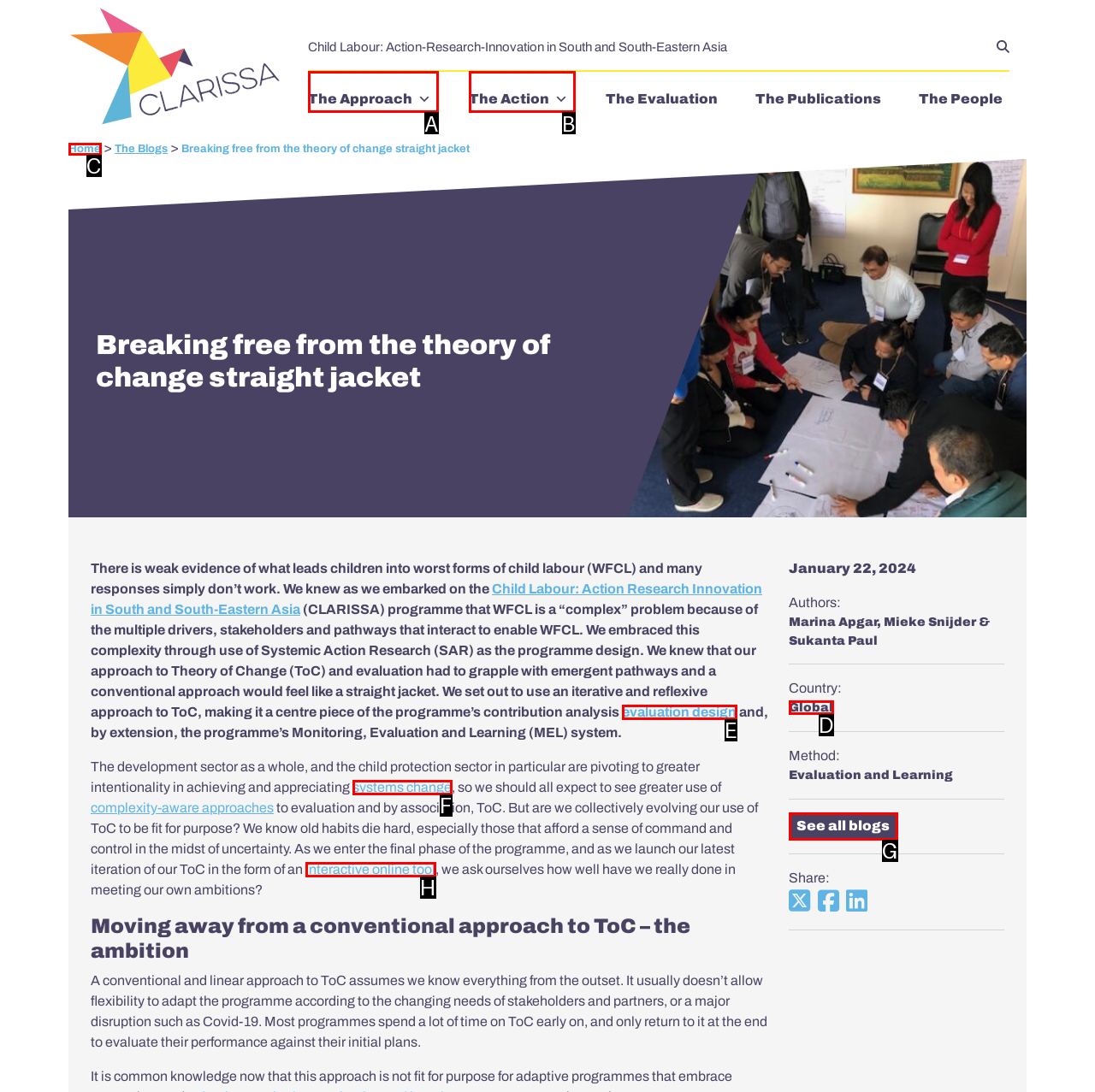Refer to the element description: Global and identify the matching HTML element. State your answer with the appropriate letter.

D